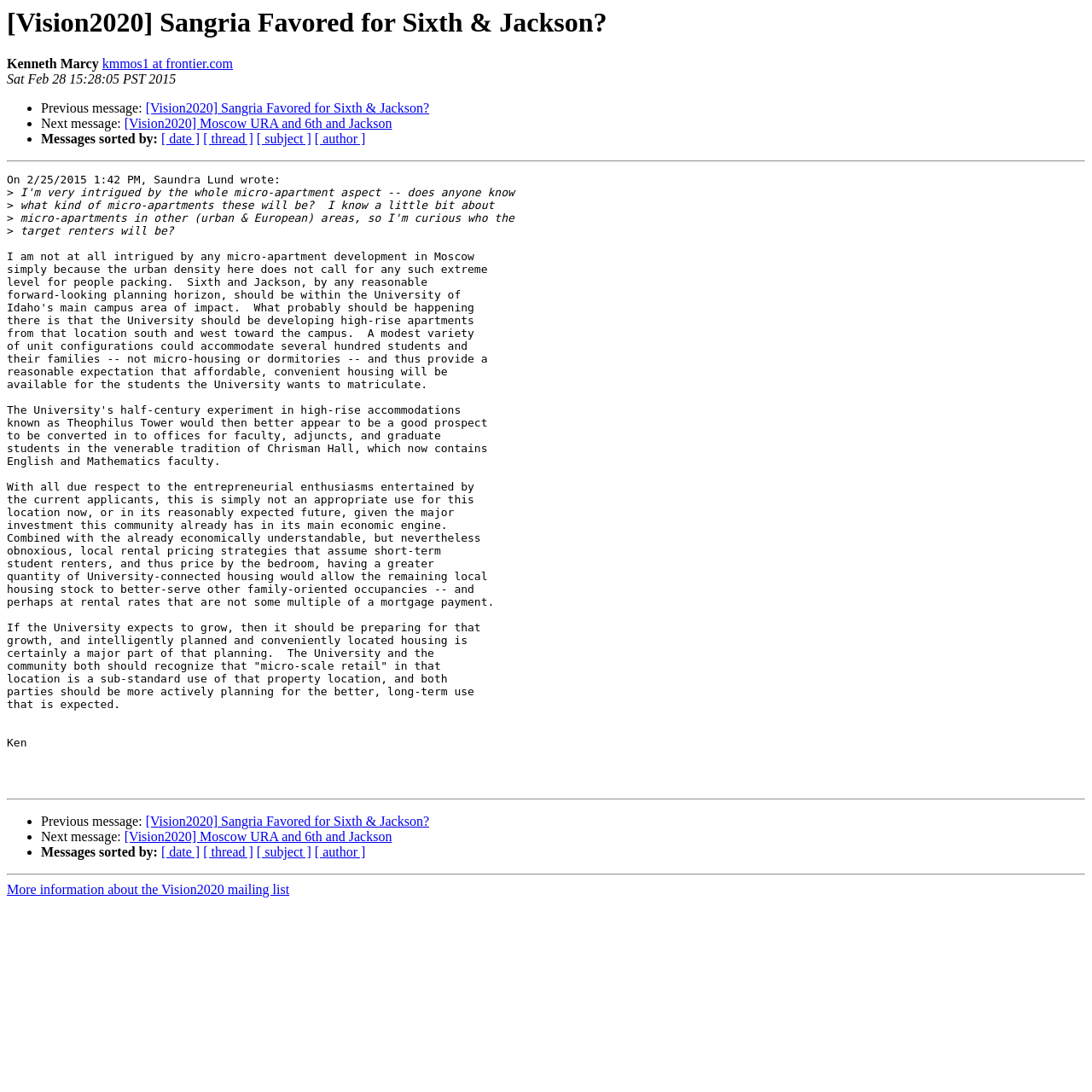What is the date of the message?
Examine the webpage screenshot and provide an in-depth answer to the question.

The date of the message can be found by looking at the StaticText element with the text 'Sat Feb 28 15:28:05 PST 2015' which is located below the author's name.